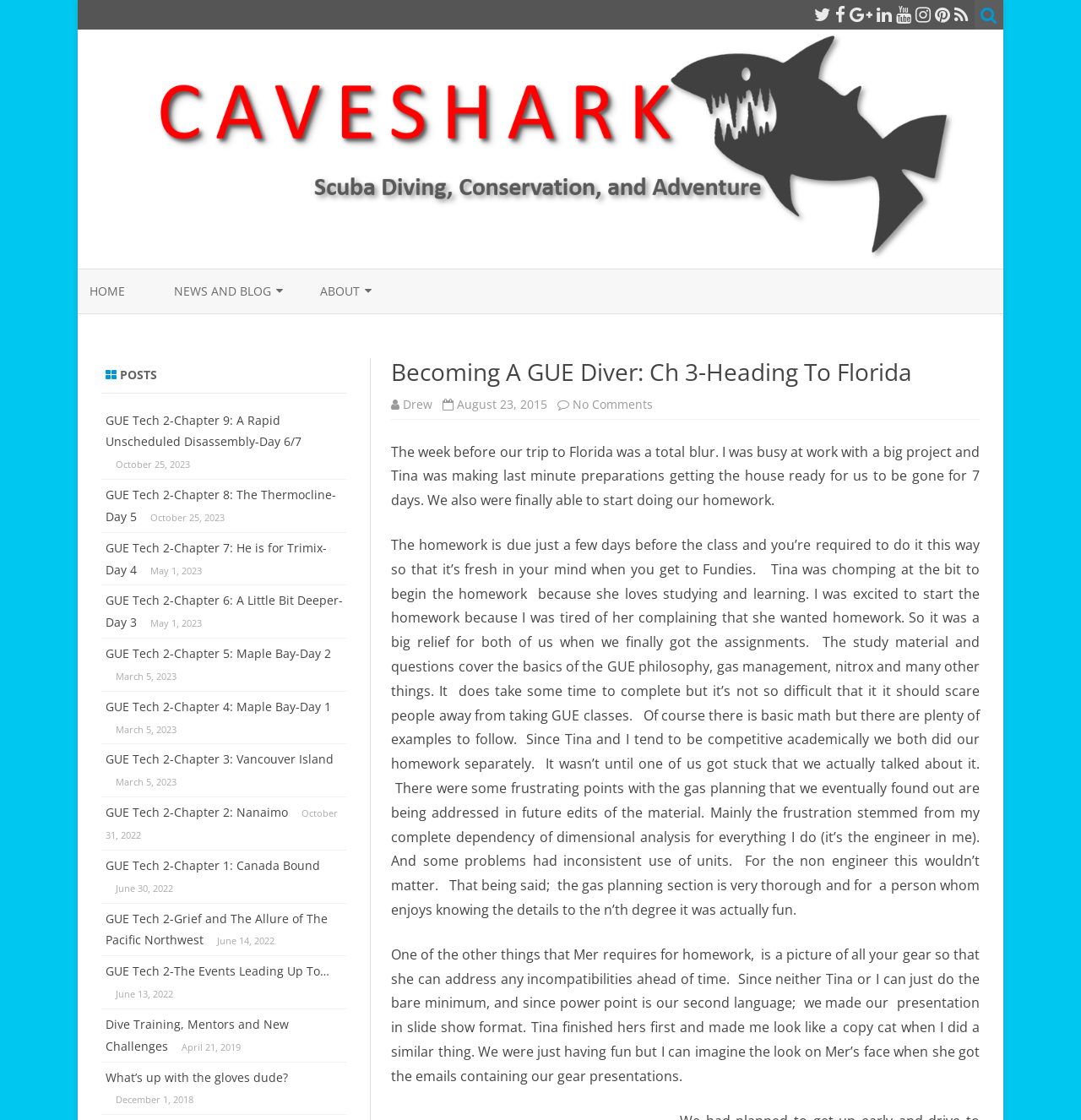Given the element description: "GUE Tech 2-Chapter 2: Nanaimo", predict the bounding box coordinates of this UI element. The coordinates must be four float numbers between 0 and 1, given as [left, top, right, bottom].

[0.098, 0.718, 0.266, 0.732]